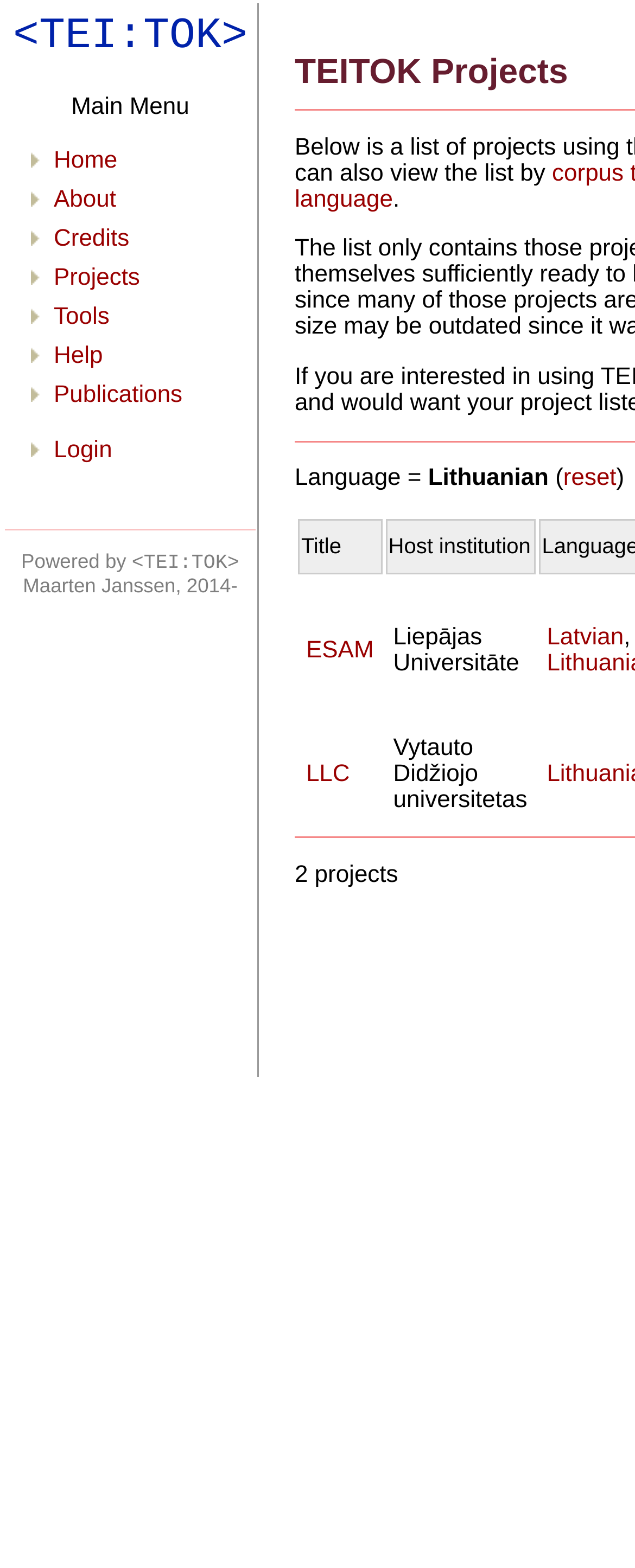Please identify the bounding box coordinates of the element that needs to be clicked to execute the following command: "Click on Home". Provide the bounding box using four float numbers between 0 and 1, formatted as [left, top, right, bottom].

[0.085, 0.095, 0.185, 0.111]